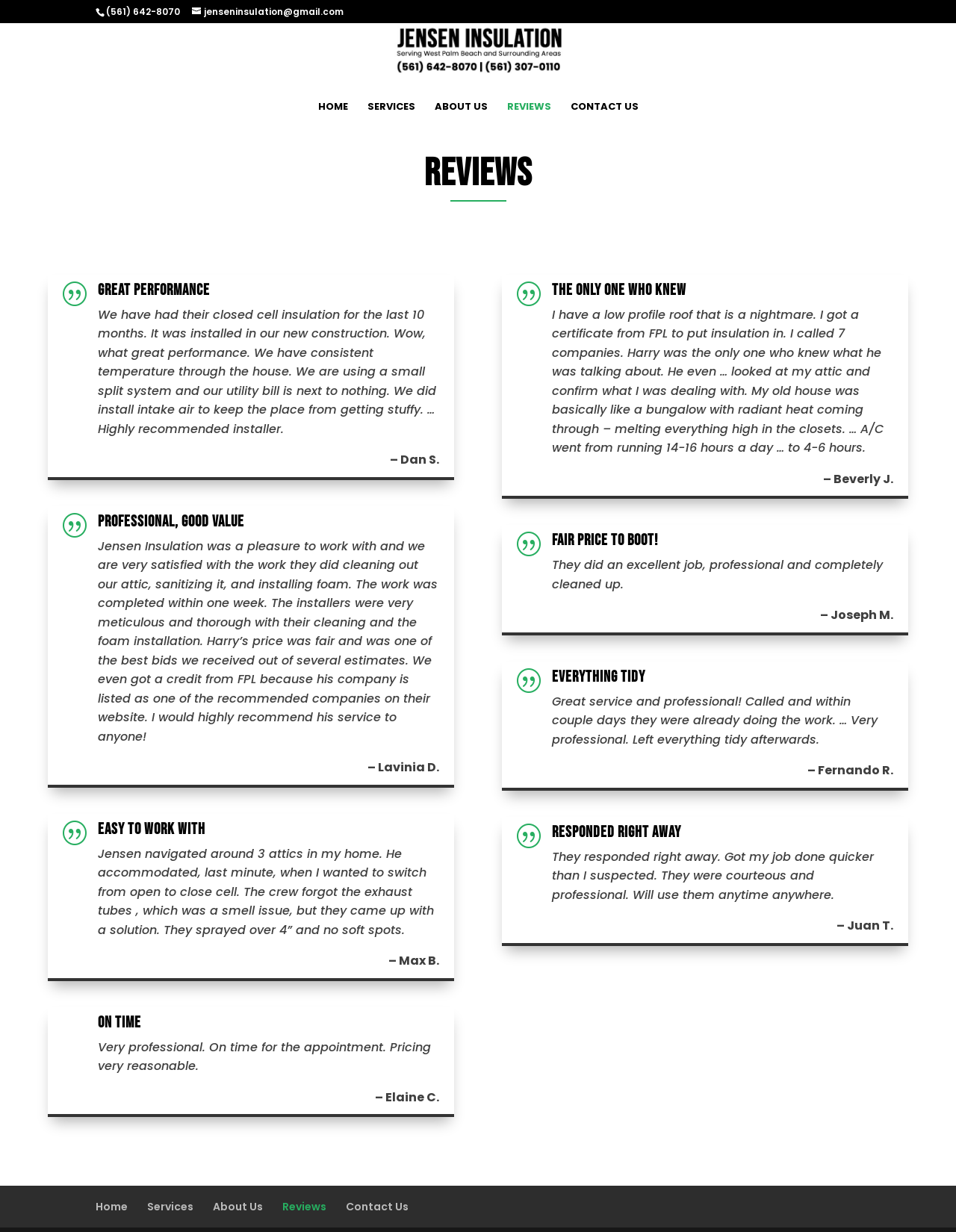Identify the bounding box coordinates of the clickable section necessary to follow the following instruction: "Click the 'SERVICES' link". The coordinates should be presented as four float numbers from 0 to 1, i.e., [left, top, right, bottom].

[0.384, 0.082, 0.434, 0.102]